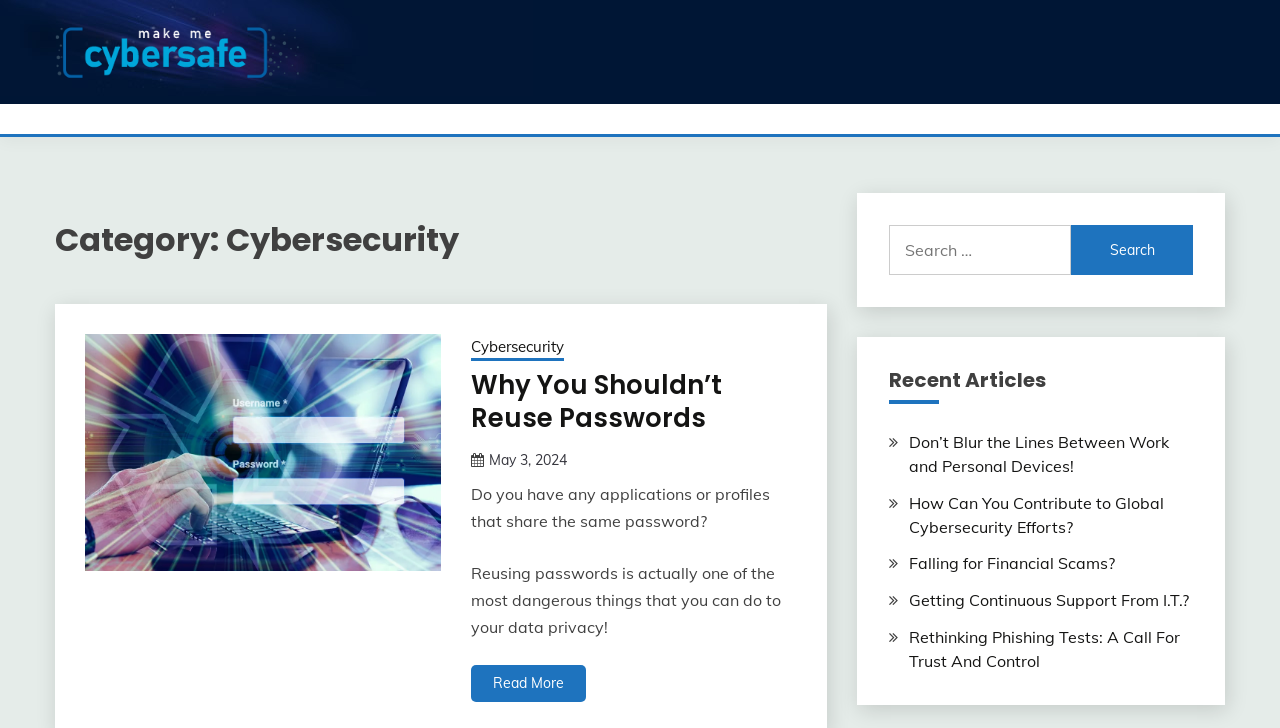Please determine the bounding box coordinates for the UI element described as: "Read More".

[0.368, 0.914, 0.458, 0.965]